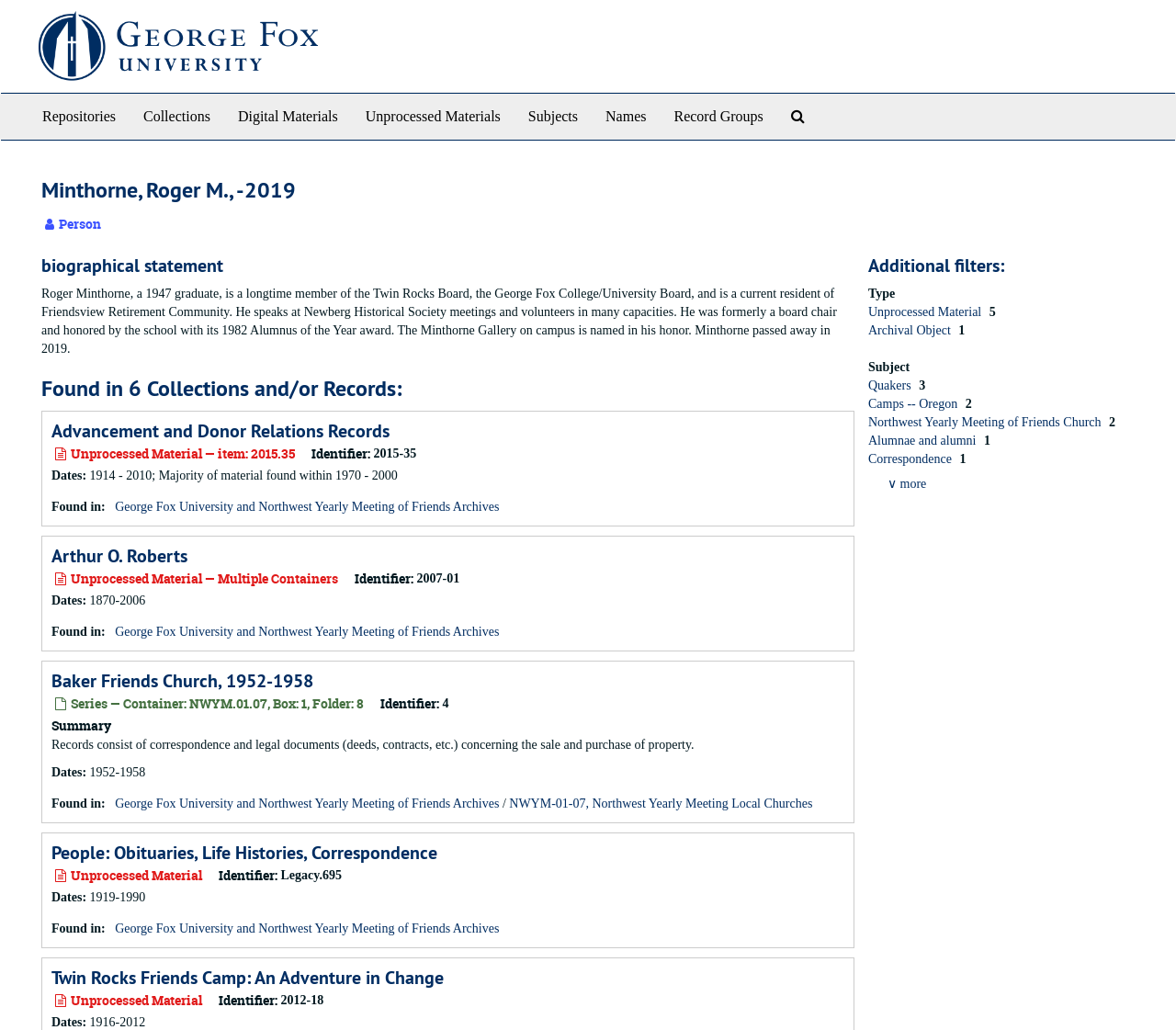Give a concise answer using one word or a phrase to the following question:
In what year did Roger Minthorne pass away?

2019